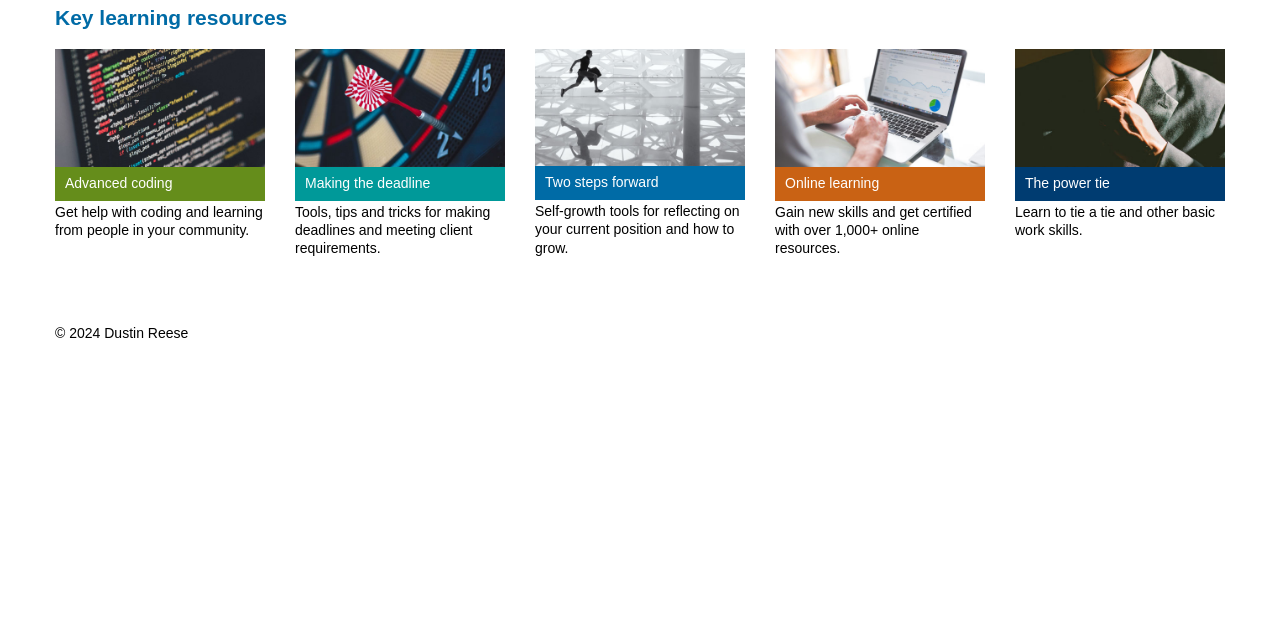Please locate the UI element described by "Online learning" and provide its bounding box coordinates.

[0.605, 0.076, 0.77, 0.314]